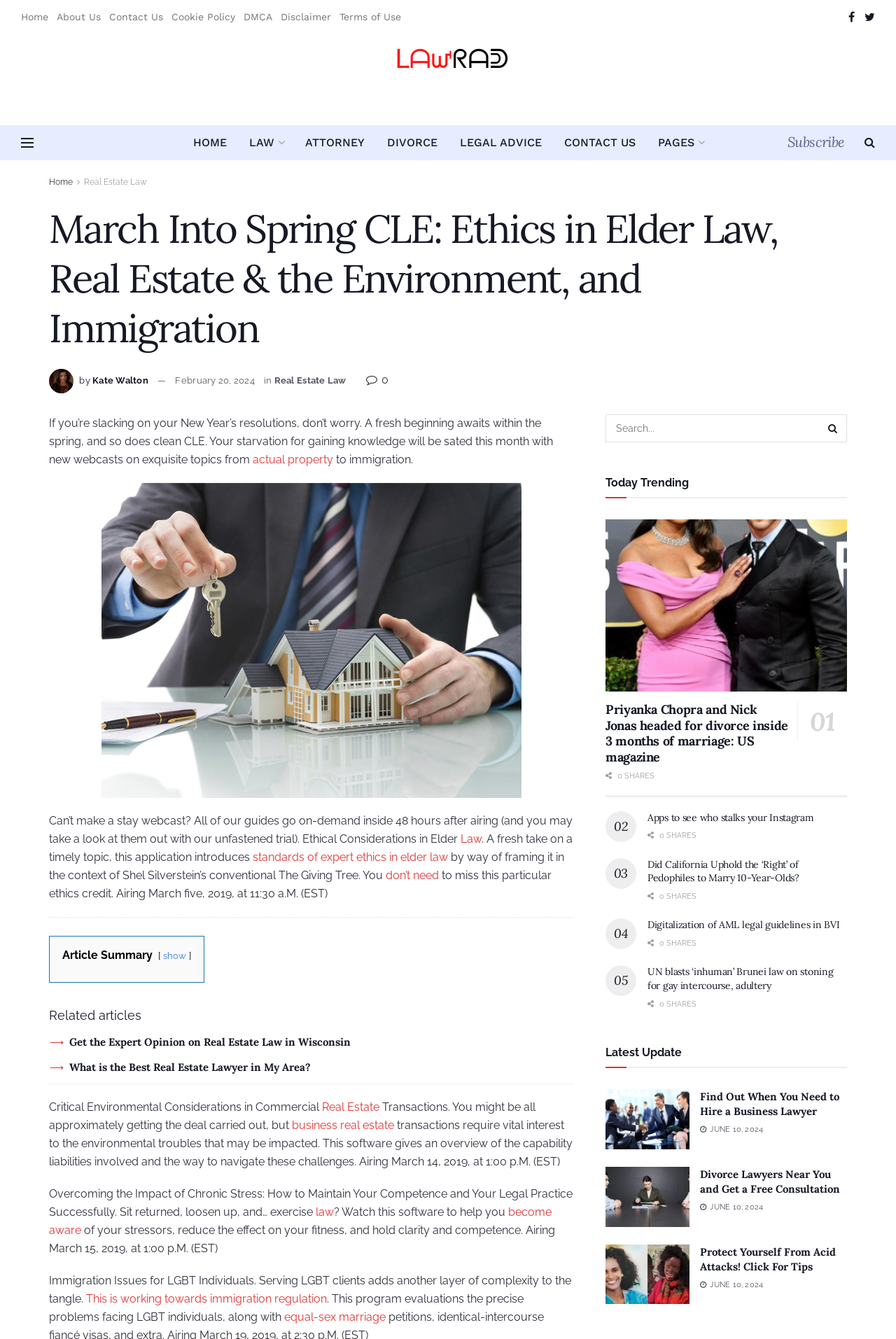Locate the bounding box coordinates of the segment that needs to be clicked to meet this instruction: "Search for something".

[0.676, 0.309, 0.945, 0.33]